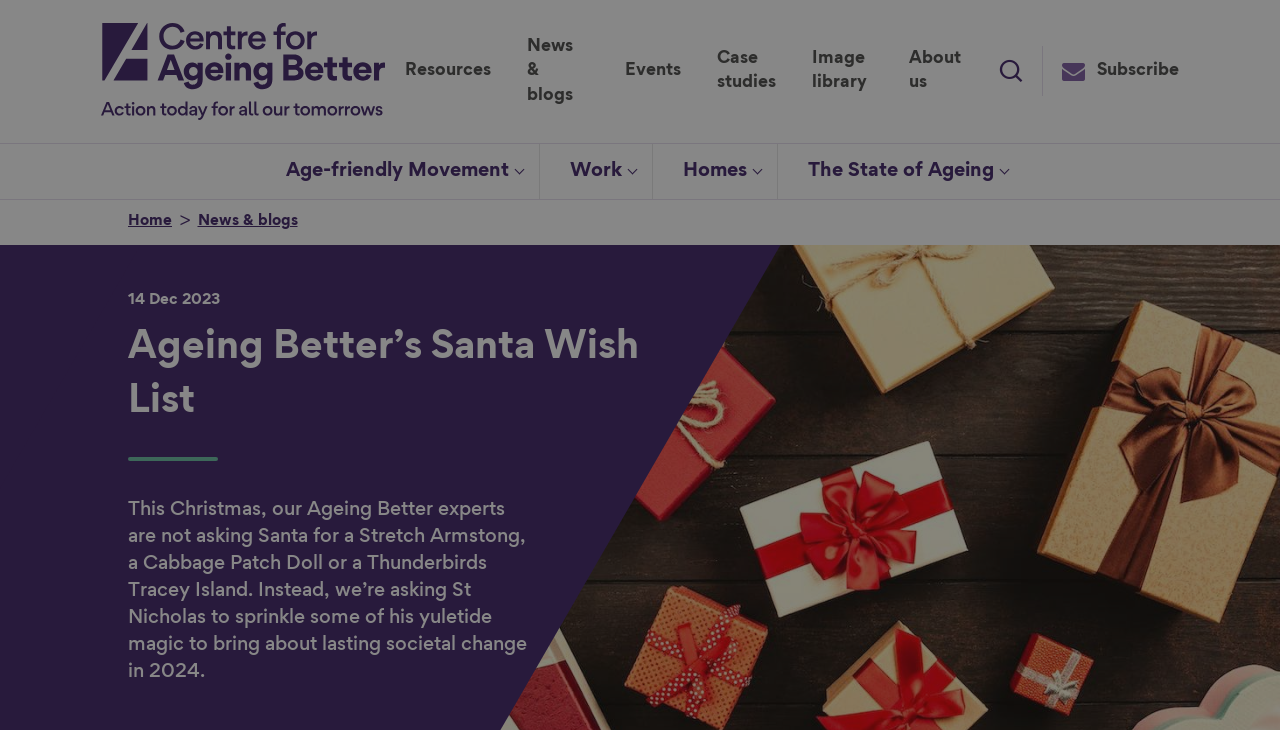Answer the question using only one word or a concise phrase: How many links are there in the main menu?

8